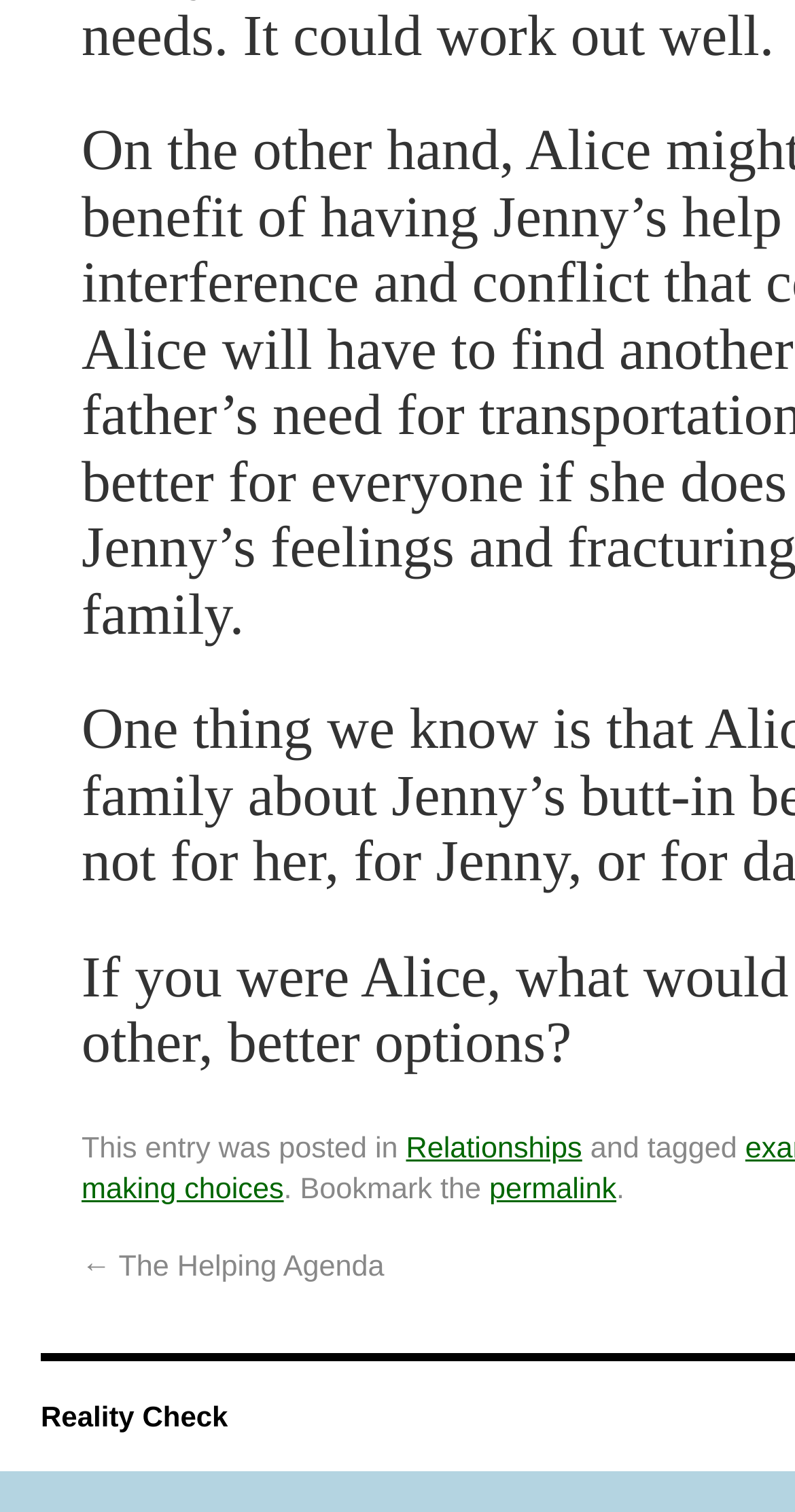What is the category of the current post?
Answer with a single word or phrase by referring to the visual content.

Relationships